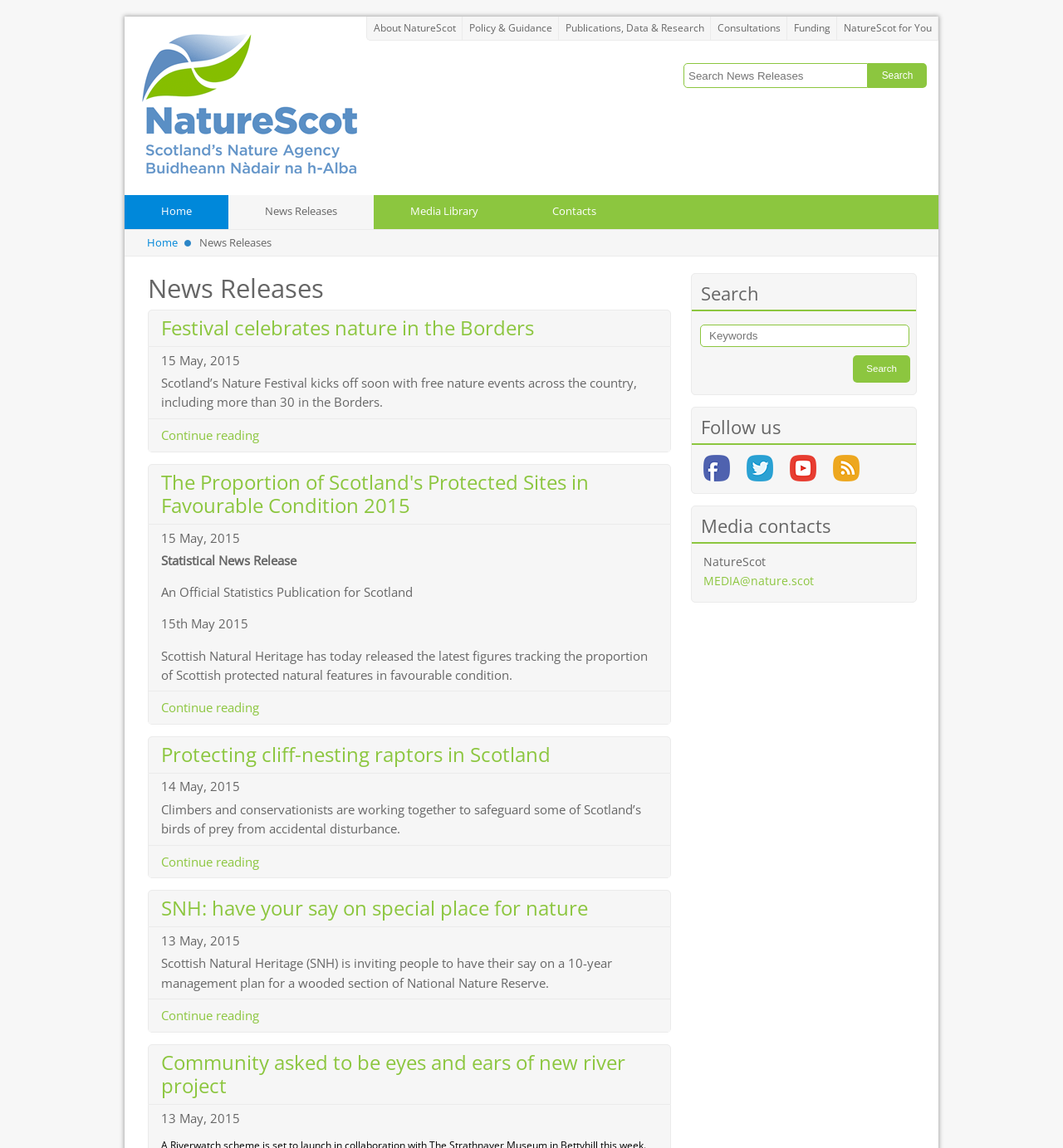How can media contacts be reached?
Using the image as a reference, answer with just one word or a short phrase.

By emailing MEDIA@nature.scot